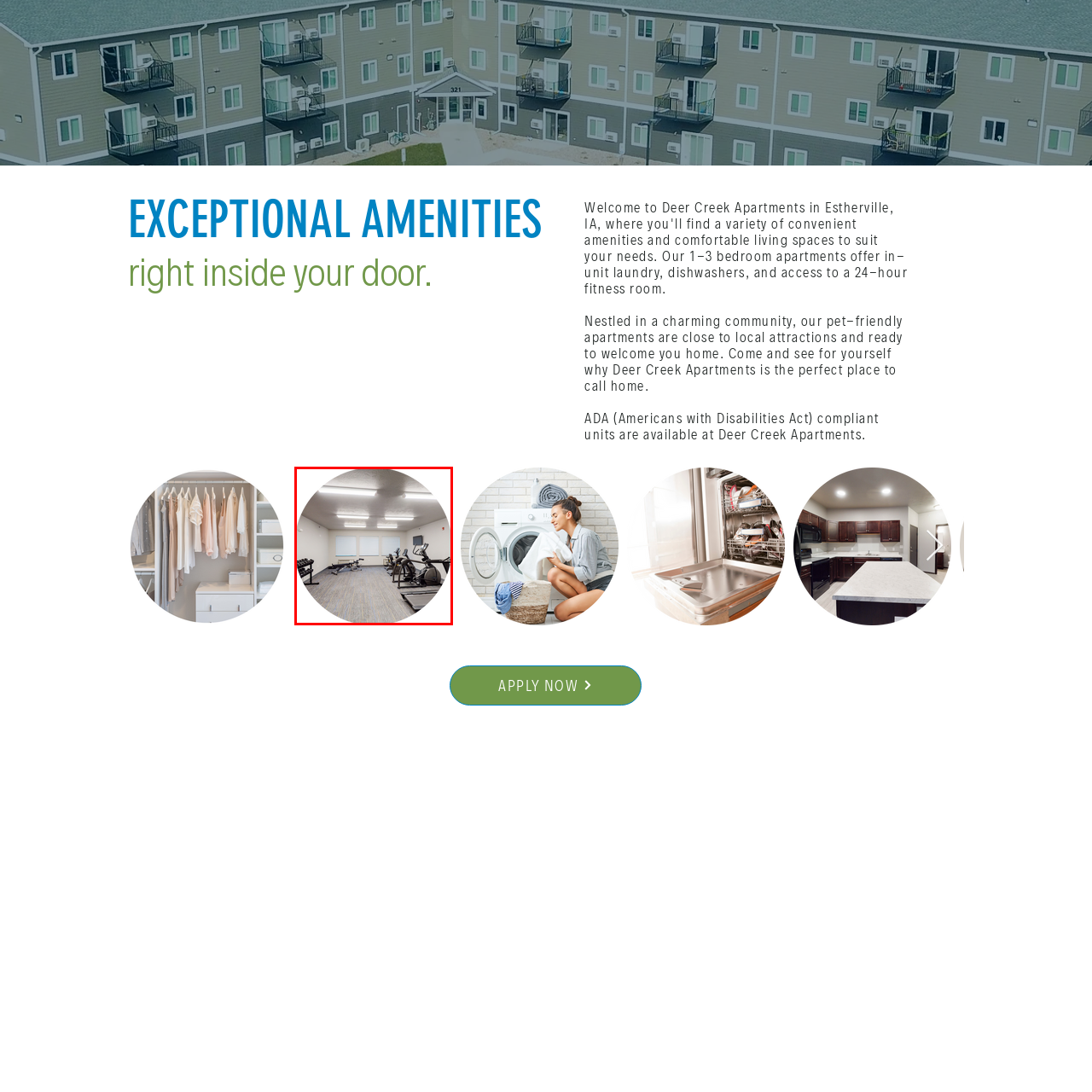What is the purpose of the large windows in the fitness room?
Please examine the image highlighted within the red bounding box and respond to the question using a single word or phrase based on the image.

To allow natural light